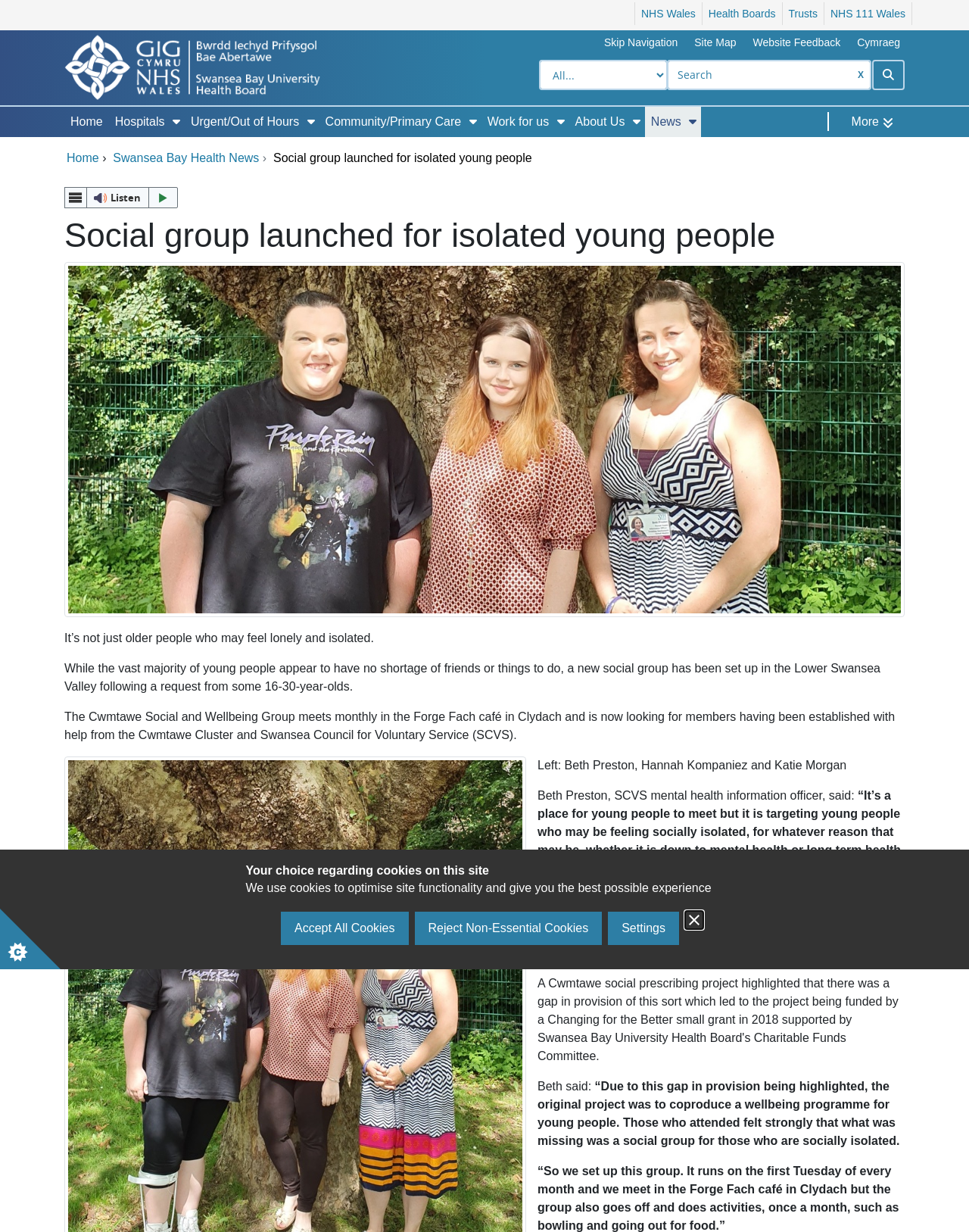Please find the bounding box coordinates of the element that you should click to achieve the following instruction: "Buy the PDF". The coordinates should be presented as four float numbers between 0 and 1: [left, top, right, bottom].

None